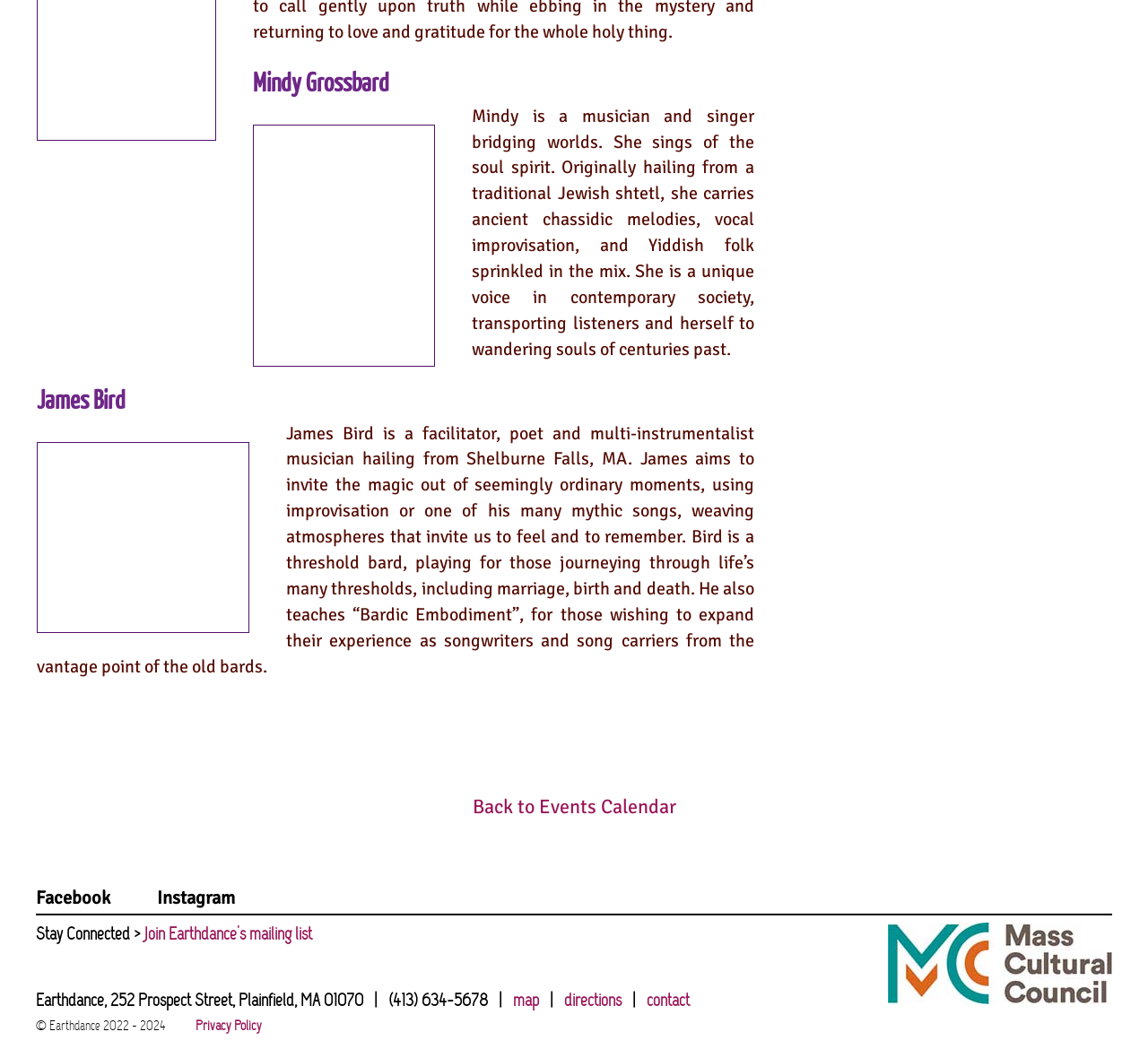What is the address of Earthdance?
Provide a concise answer using a single word or phrase based on the image.

252 Prospect Street, Plainfield, MA 01070